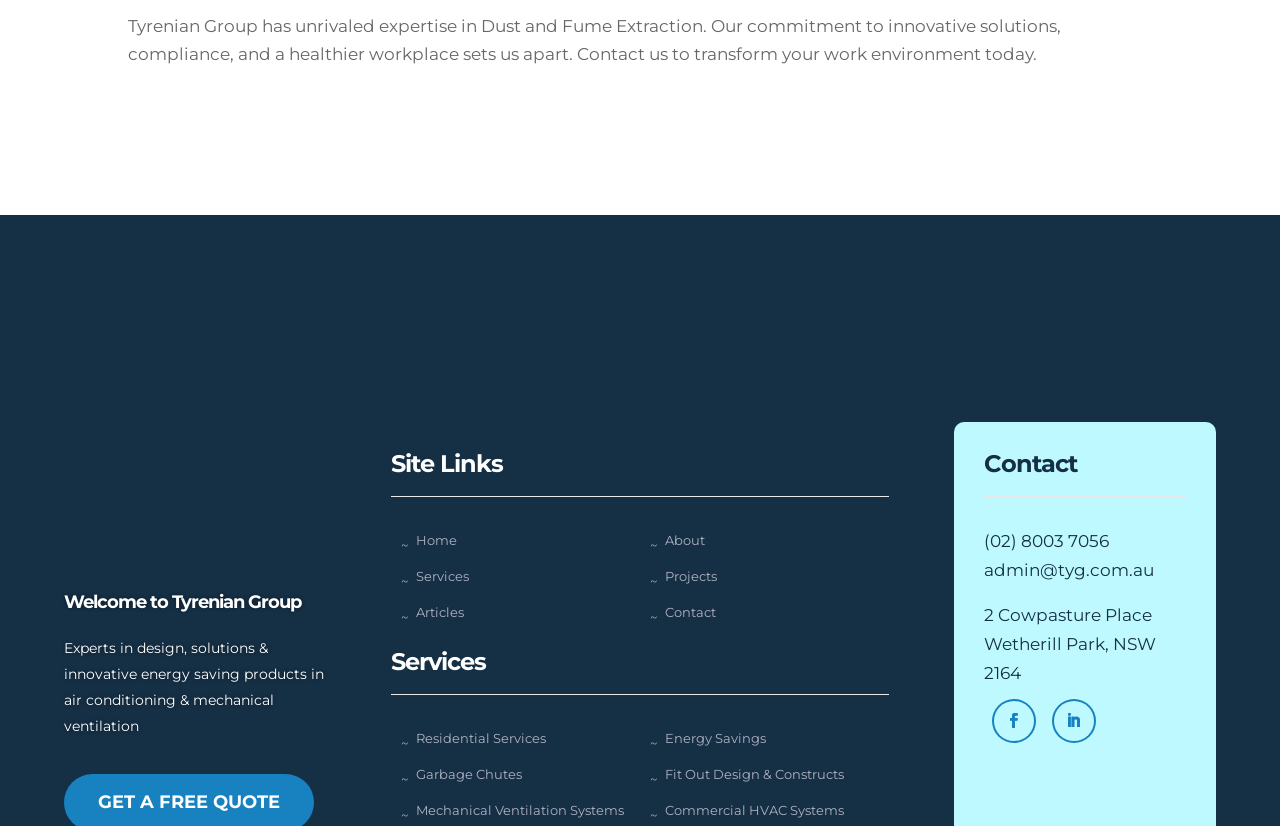For the given element description Energy Savings, determine the bounding box coordinates of the UI element. The coordinates should follow the format (top-left x, top-left y, bottom-right x, bottom-right y) and be within the range of 0 to 1.

[0.508, 0.884, 0.598, 0.903]